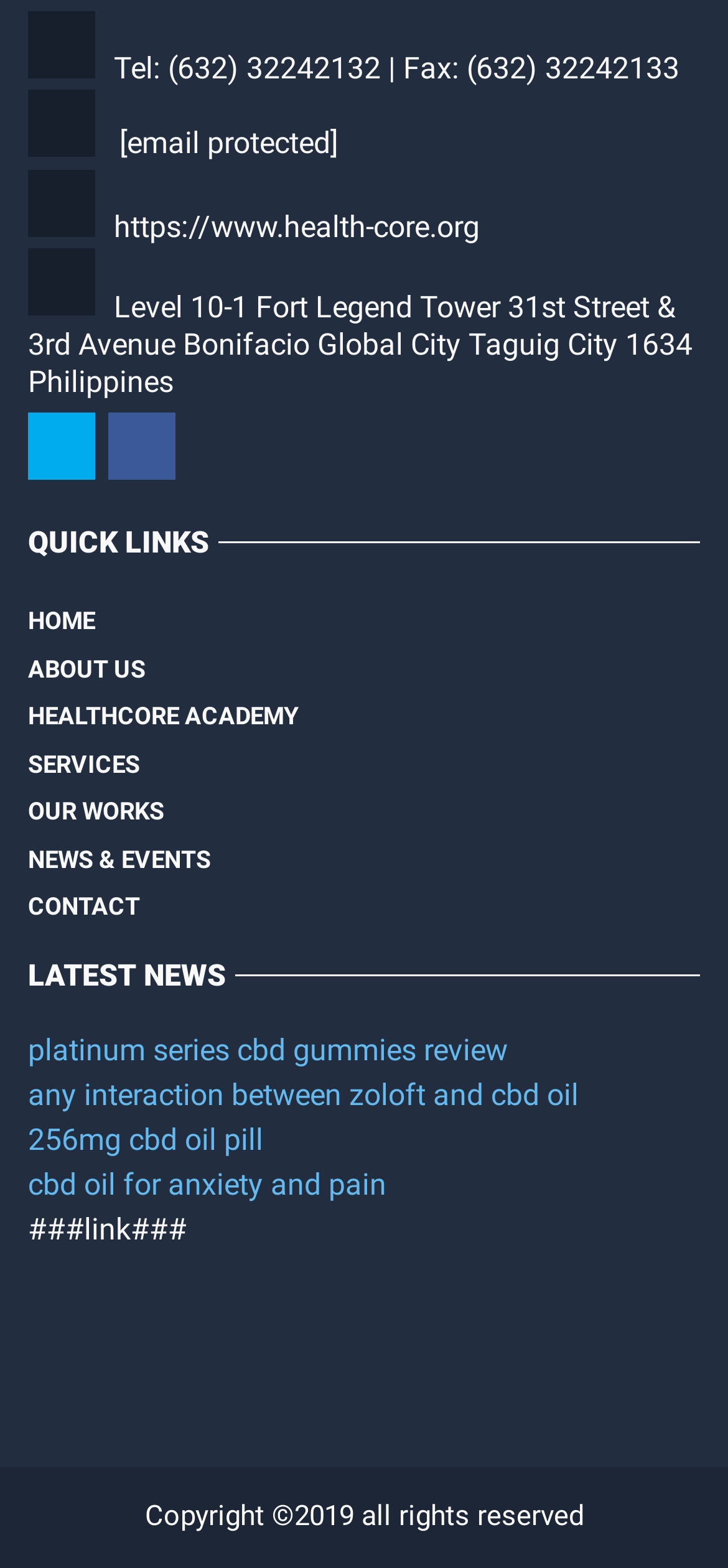What is the URL of the organization's website?
Carefully analyze the image and provide a thorough answer to the question.

The URL can be found in the top section of the webpage, in the link element that contains the website URL.